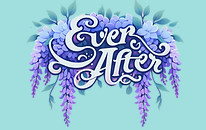Describe every important feature and element in the image comprehensively.

The image features an artistic logo for "Ever After Events," prominently displaying the phrase "Ever After" in a whimsical, flowing typography. The design is adorned with a vibrant arrangement of purple flowers and lush greenery, adding a magical and enchanting touch. The background is a soft teal, which provides a gentle contrast to the rich colors of the logo. This visual encapsulates the company's focus on creating unforgettable experiences, particularly for children, and reflects their commitment to authenticity and creativity in event planning.